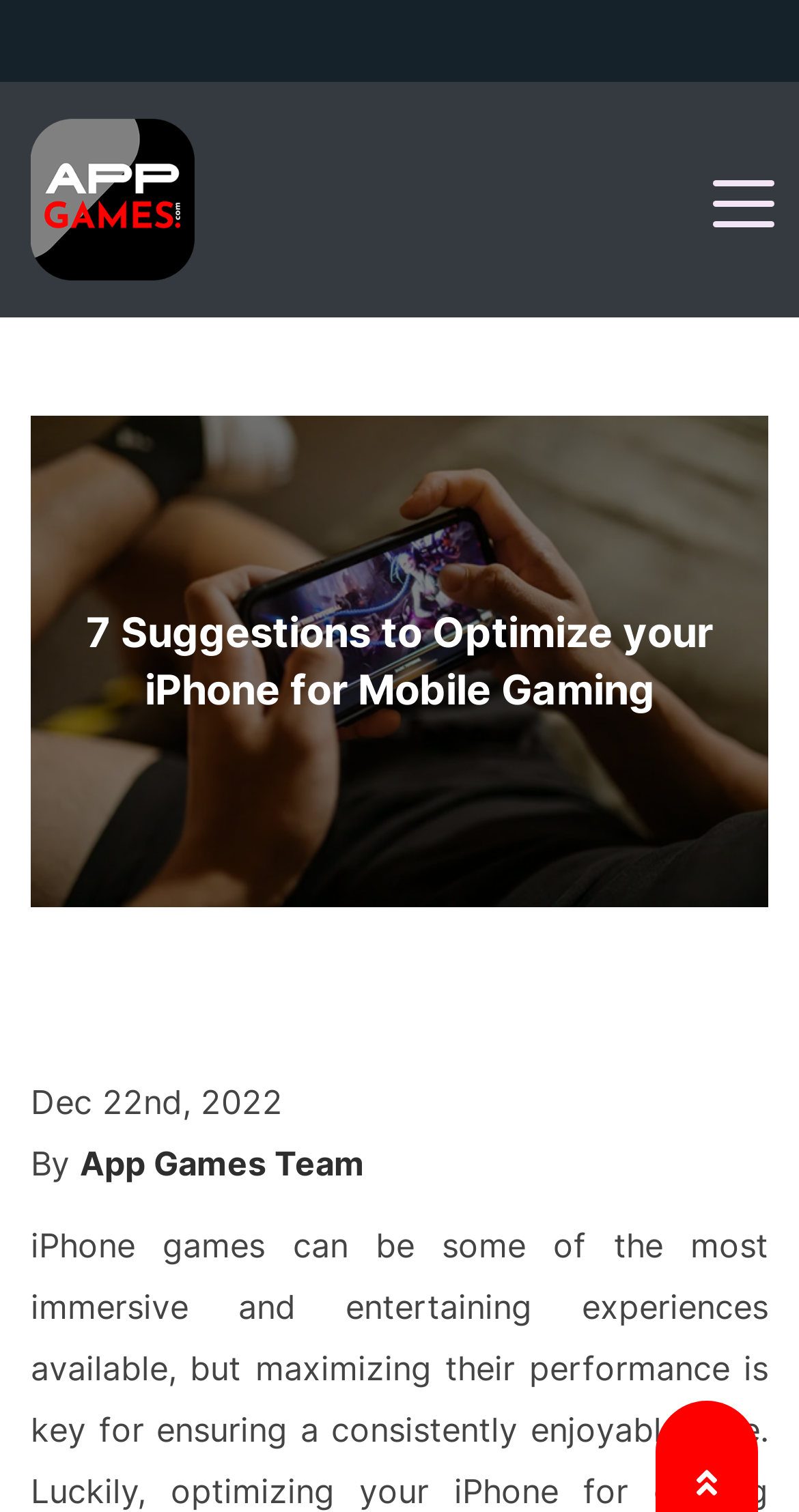What is the topic of the article?
Identify the answer in the screenshot and reply with a single word or phrase.

Optimize iPhone for Mobile Gaming